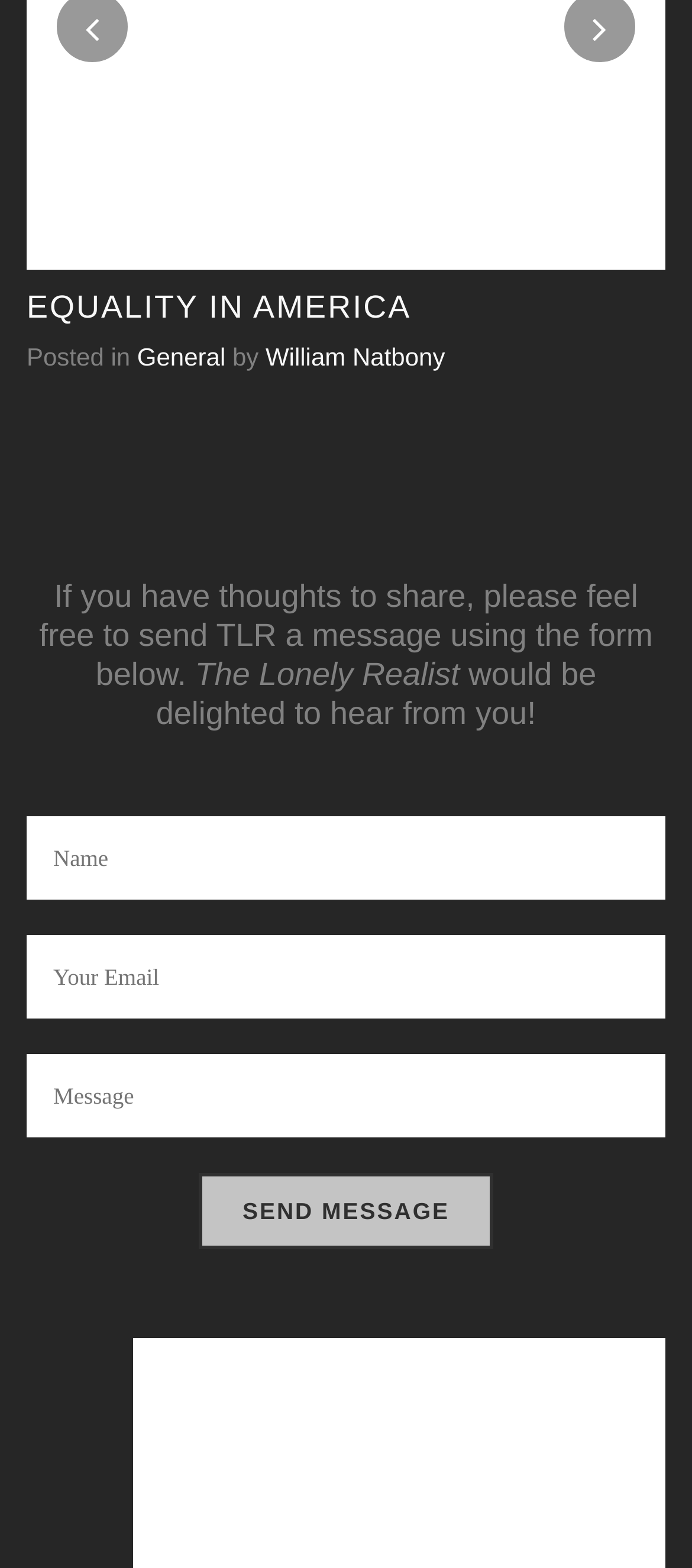Give the bounding box coordinates for this UI element: "General". The coordinates should be four float numbers between 0 and 1, arranged as [left, top, right, bottom].

[0.198, 0.213, 0.326, 0.243]